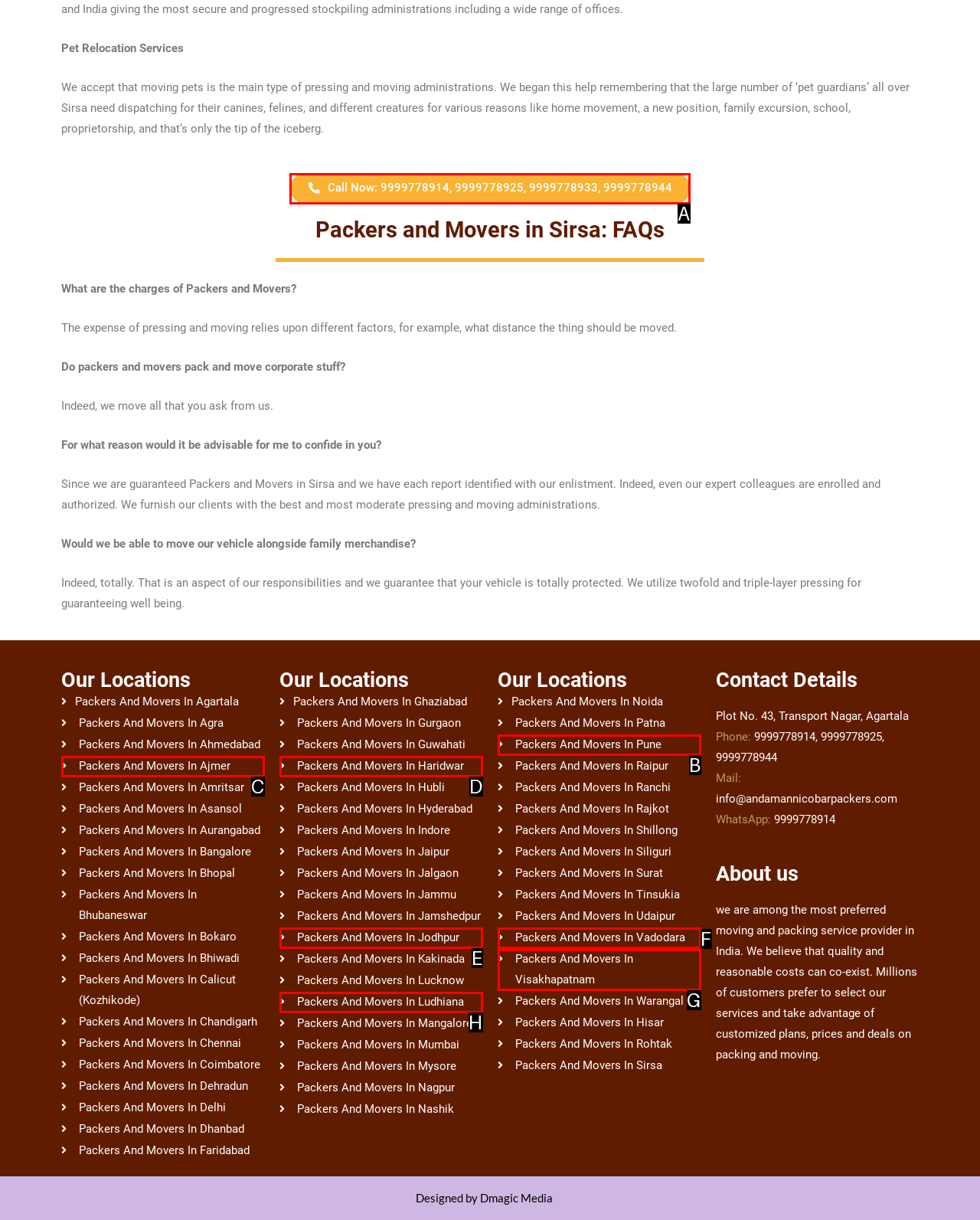Identify the letter of the UI element needed to carry out the task: Call the customer service
Reply with the letter of the chosen option.

A